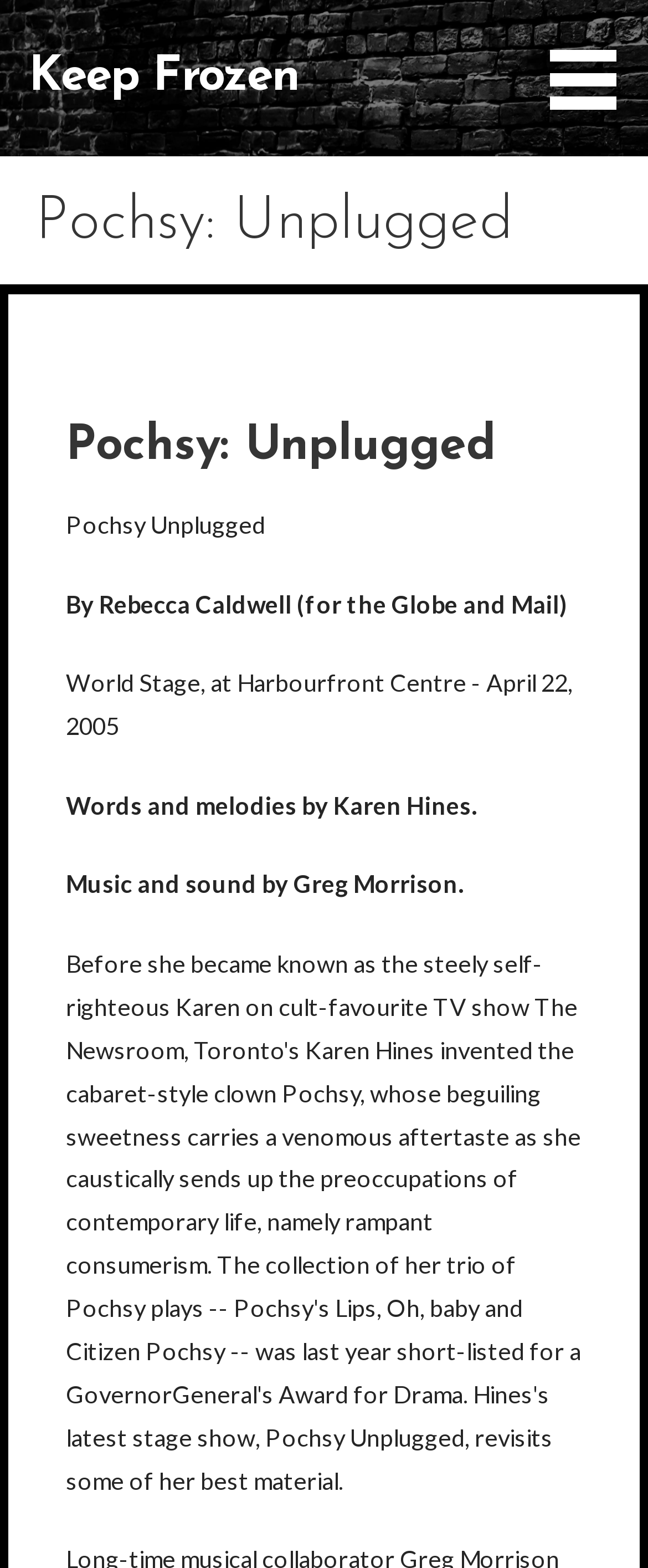Describe all the significant parts and information present on the webpage.

The webpage appears to be a promotional page for a theatrical performance, "Pochsy: Unplugged". At the top-left corner, there is a heading with the title "Pochsy: Unplugged". Below this heading, there are four lines of text that provide more information about the performance. The first line reads "Pochsy Unplugged", the second line credits the author as "By Rebecca Caldwell (for the Globe and Mail)", the third line specifies the venue and date as "World Stage, at Harbourfront Centre - April 22, 2005", and the fourth line mentions the creators of the words and melodies as "Karen Hines" and the music and sound as "Greg Morrison".

On the top-right corner, there is a button with no text, and next to it, a link with the text "Keep Frozen". The link is positioned slightly above the button.